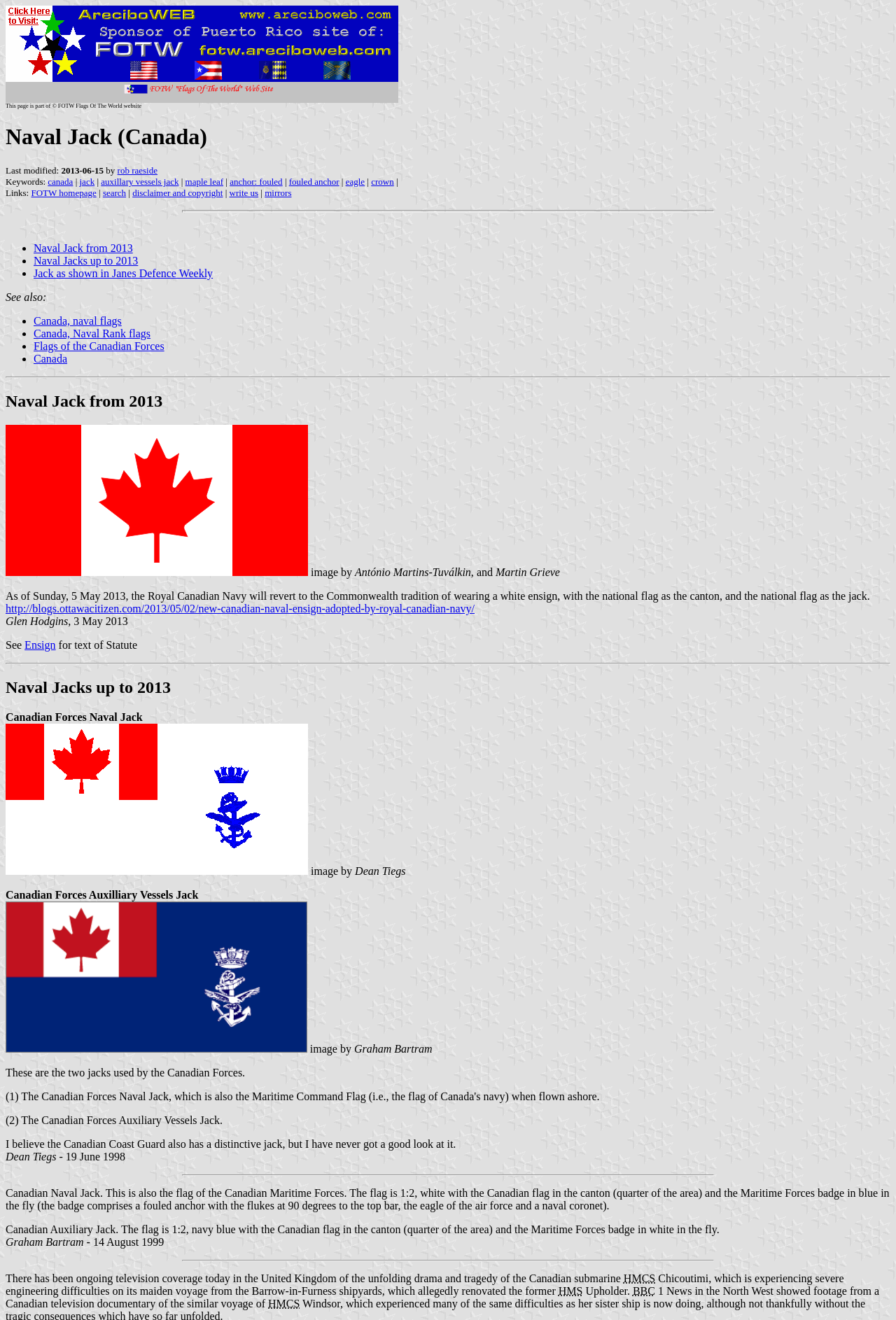Please identify the bounding box coordinates of the element's region that I should click in order to complete the following instruction: "Check the image of Canadian Forces Naval Jack". The bounding box coordinates consist of four float numbers between 0 and 1, i.e., [left, top, right, bottom].

[0.006, 0.322, 0.344, 0.436]